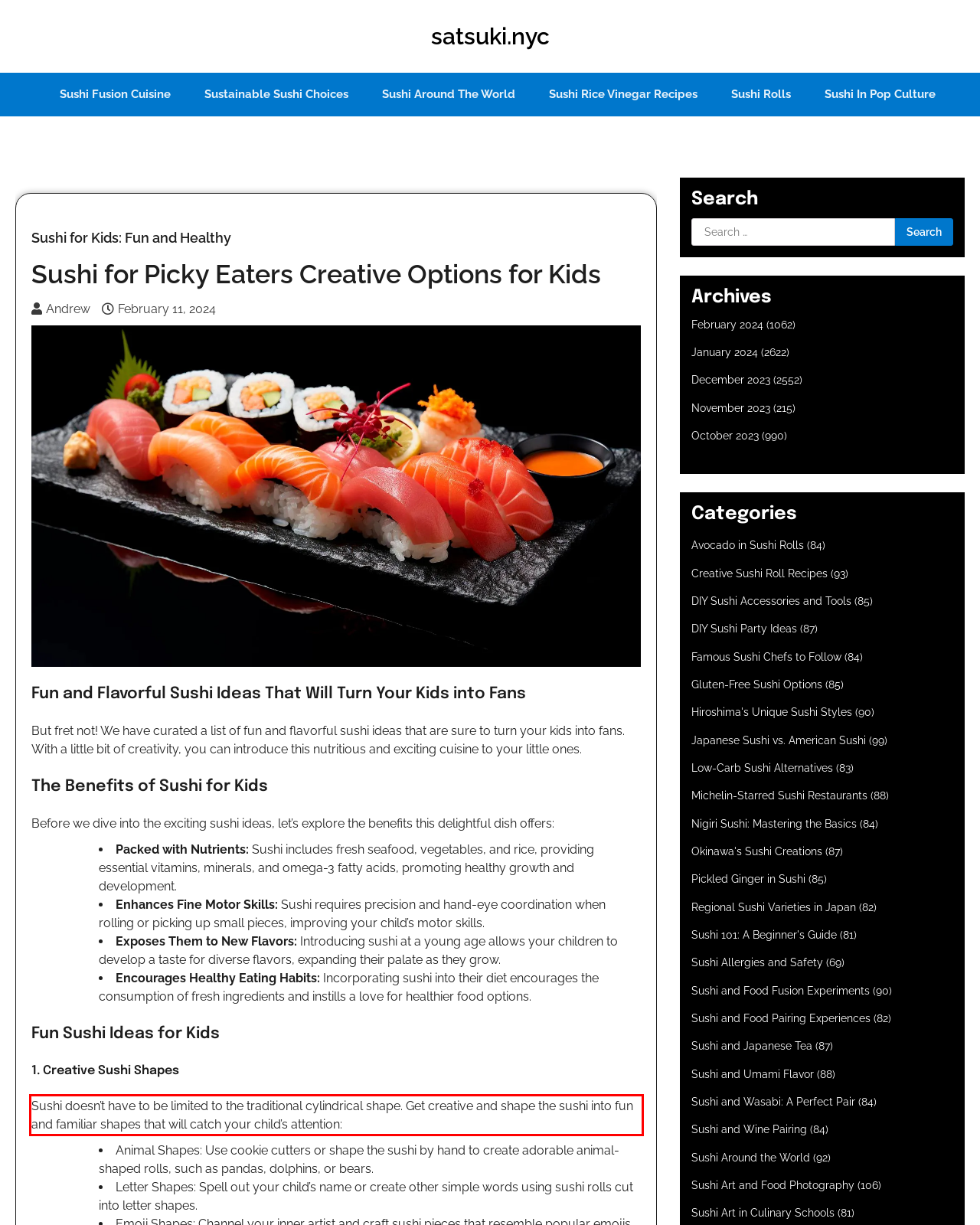Observe the screenshot of the webpage, locate the red bounding box, and extract the text content within it.

Sushi doesn’t have to be limited to the traditional cylindrical shape. Get creative and shape the sushi into fun and familiar shapes that will catch your child’s attention: